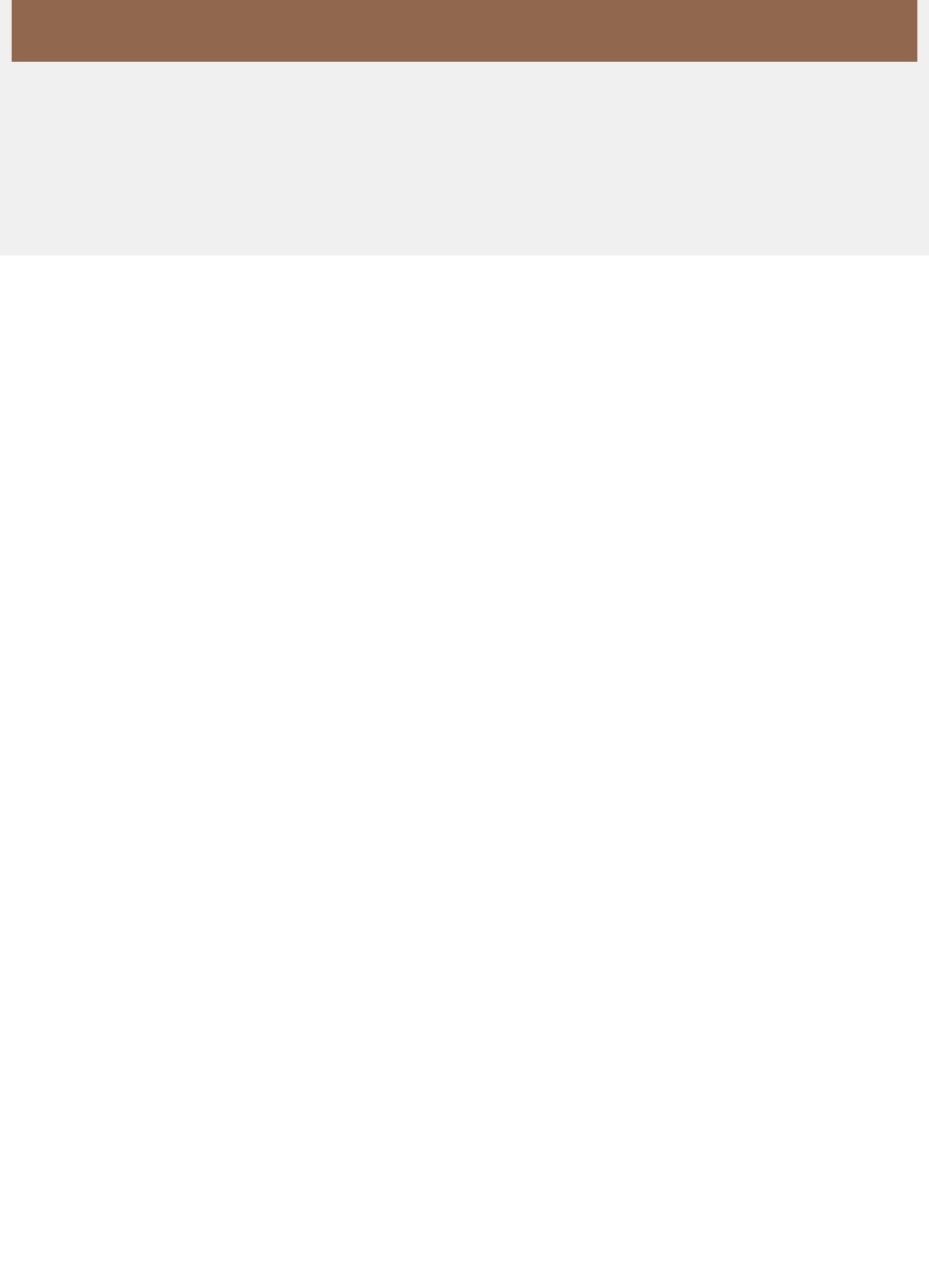Locate the bounding box coordinates of the UI element described by: "About Us". The bounding box coordinates should consist of four float numbers between 0 and 1, i.e., [left, top, right, bottom].

[0.741, 0.425, 0.791, 0.436]